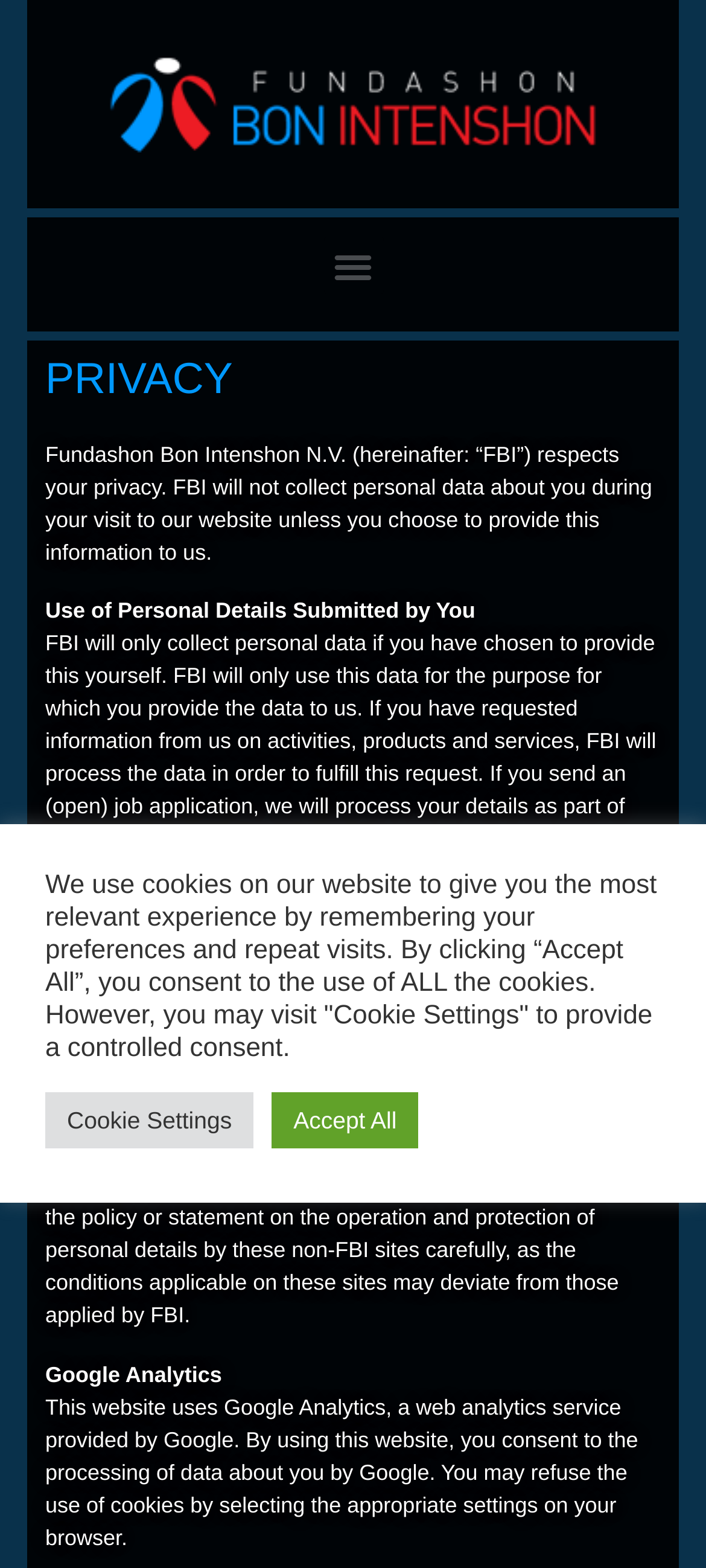Please answer the following question using a single word or phrase: What is the role of Google Analytics on this website?

Web analytics service